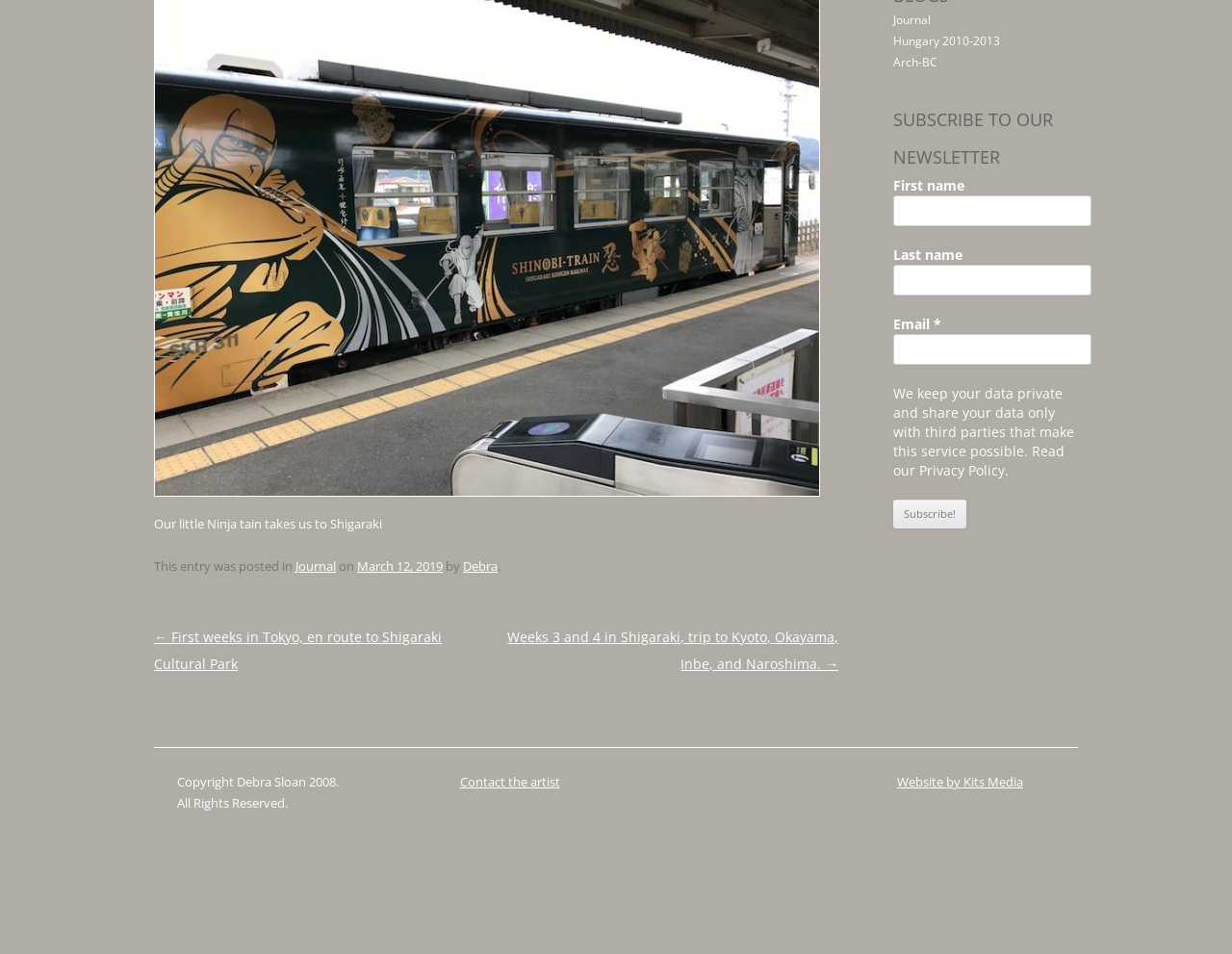Using the description "parent_node: Email * name="data[form_field_Mzc2YTNjMmUxY2ZiX2VtYWls]" title="Email"", locate and provide the bounding box of the UI element.

[0.725, 0.35, 0.886, 0.383]